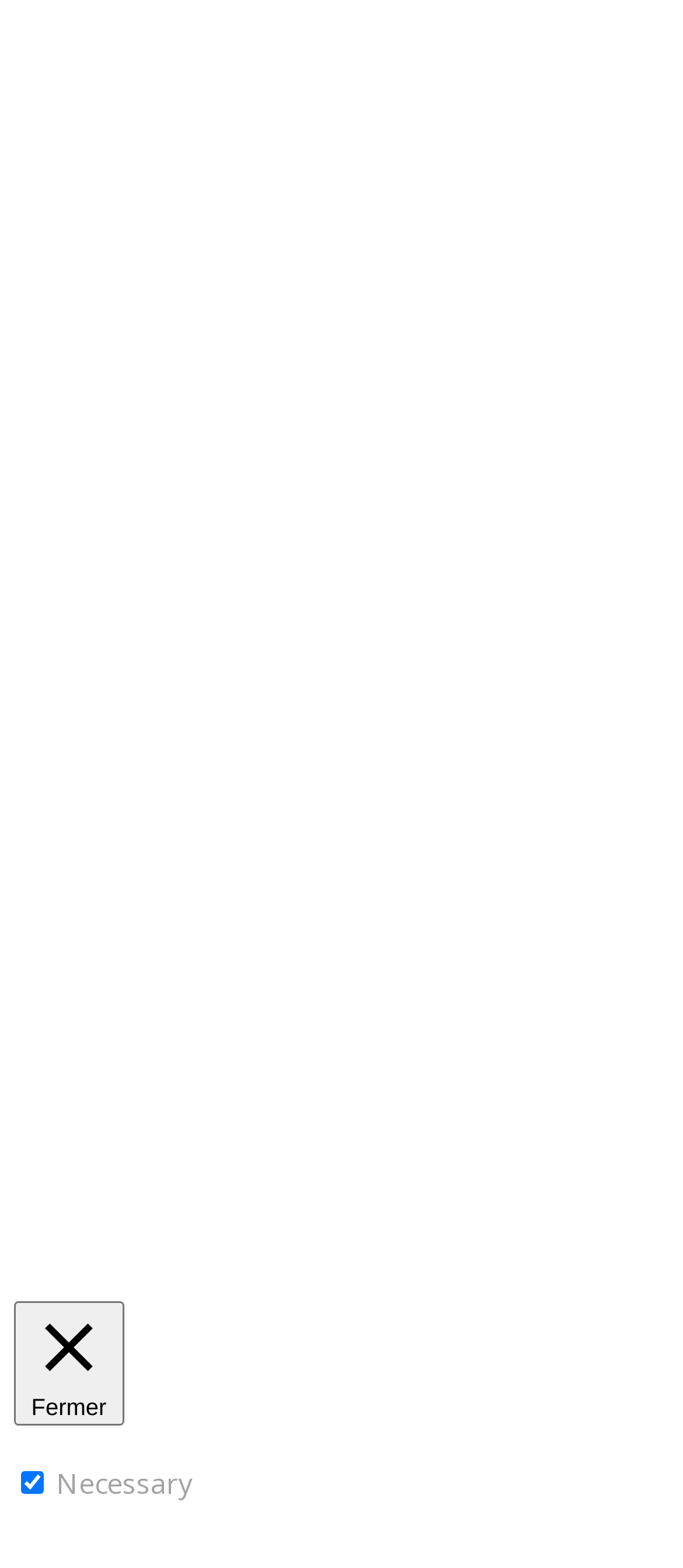Provide a single word or phrase to answer the given question: 
What is the phone number of the institute?

07 67 00 01 16